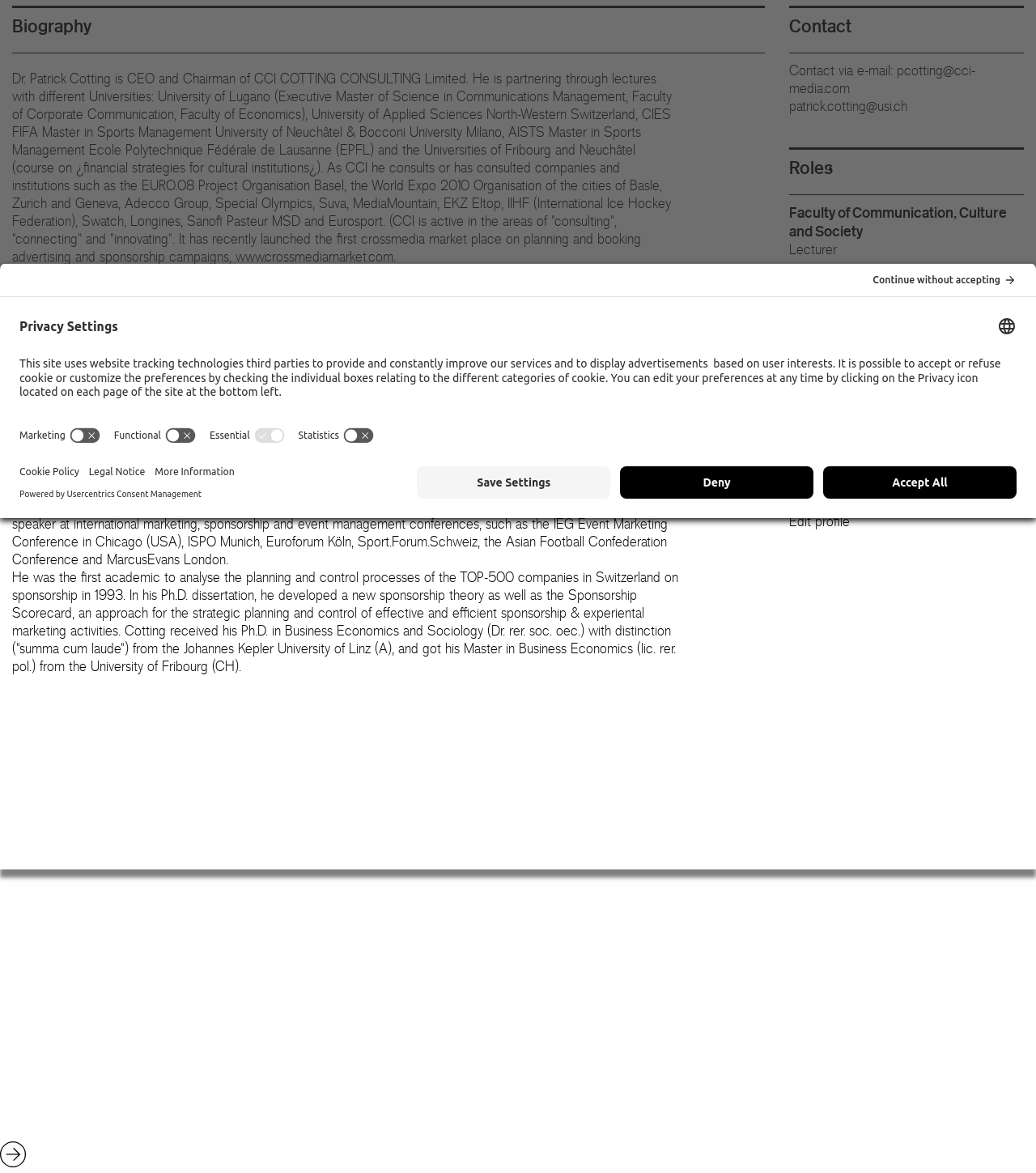Bounding box coordinates are specified in the format (top-left x, top-left y, bottom-right x, bottom-right y). All values are floating point numbers bounded between 0 and 1. Please provide the bounding box coordinate of the region this sentence describes: Disclaimer

[0.345, 0.382, 0.396, 0.395]